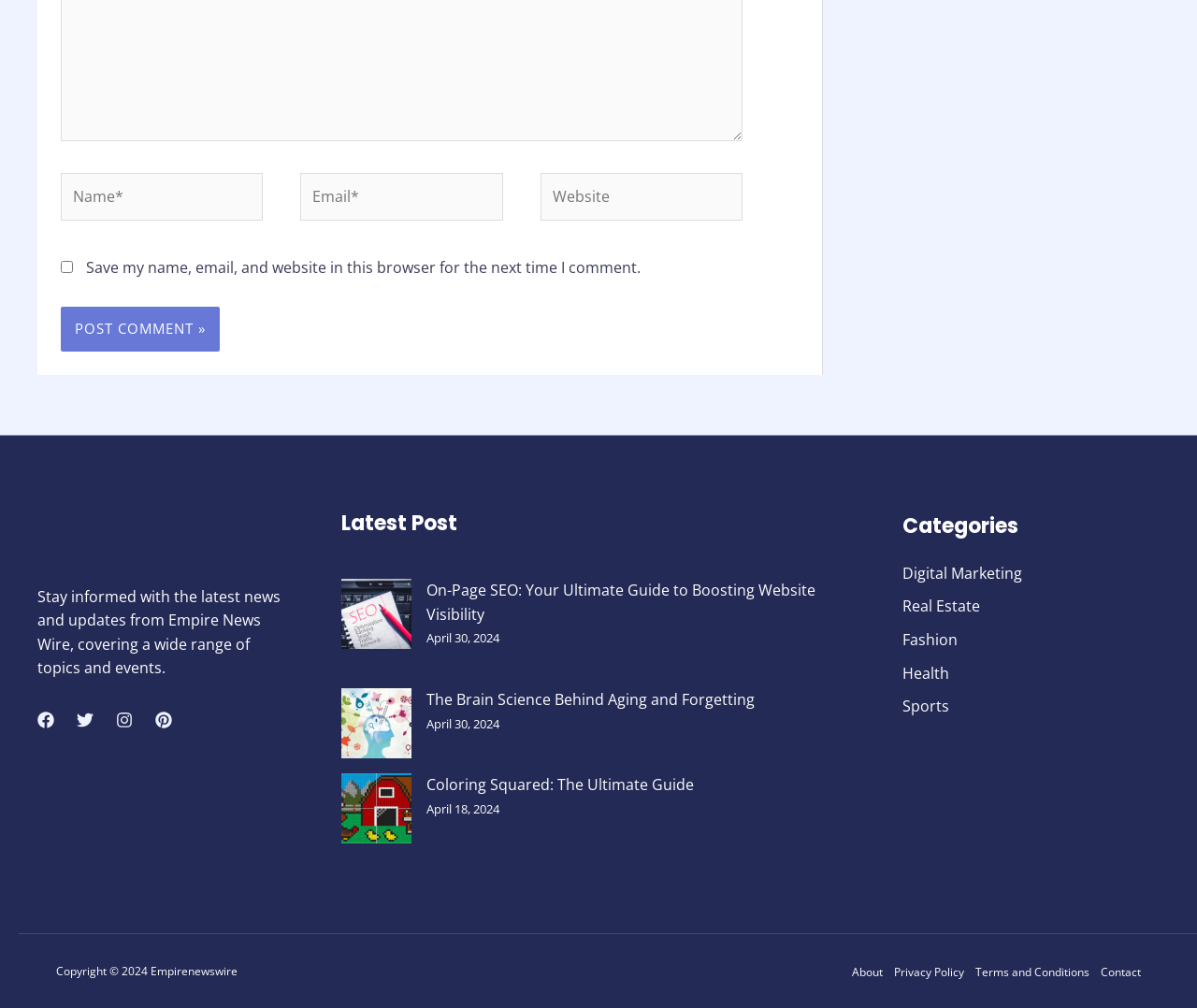Using the details in the image, give a detailed response to the question below:
How many categories are there?

I checked the 'Categories' section in the 'Footer Widget 3' and counted the number of categories, which are Digital Marketing, Real Estate, Fashion, Health, and Sports, so there are 5 categories.